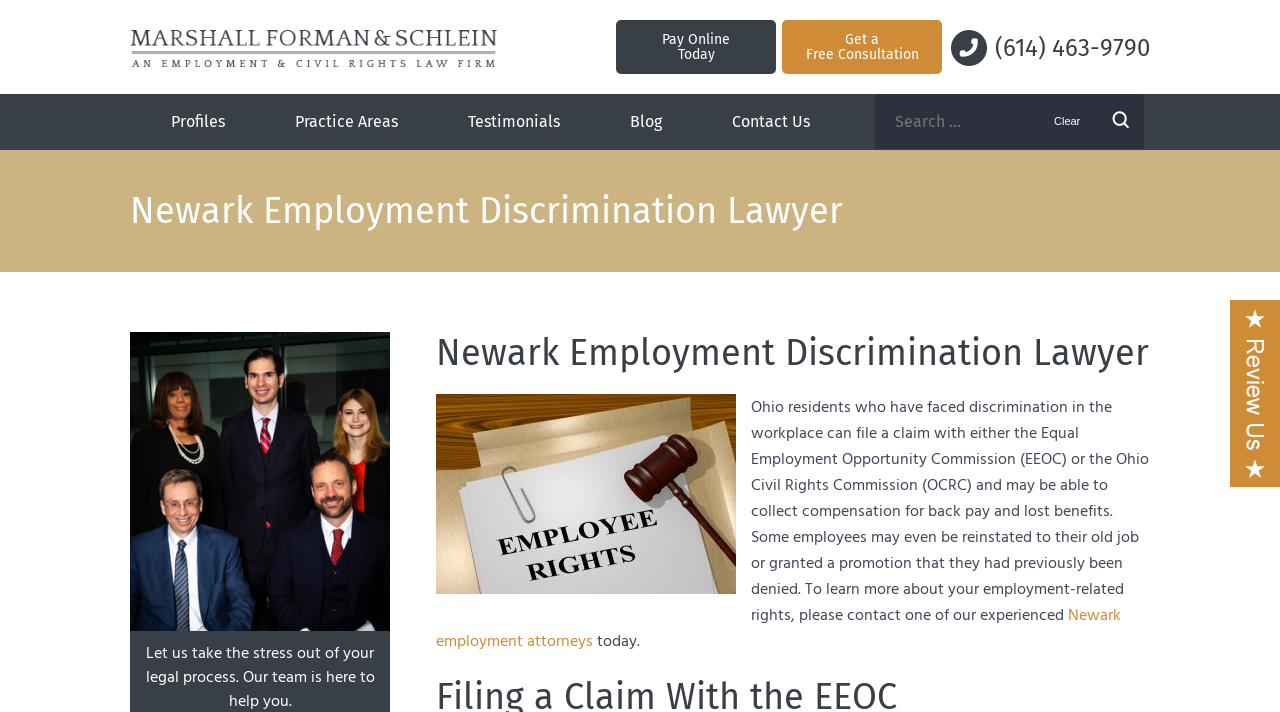Identify the coordinates of the bounding box for the element described below: "alt="isorropia homegallery"". Return the coordinates as four float numbers between 0 and 1: [left, top, right, bottom].

None